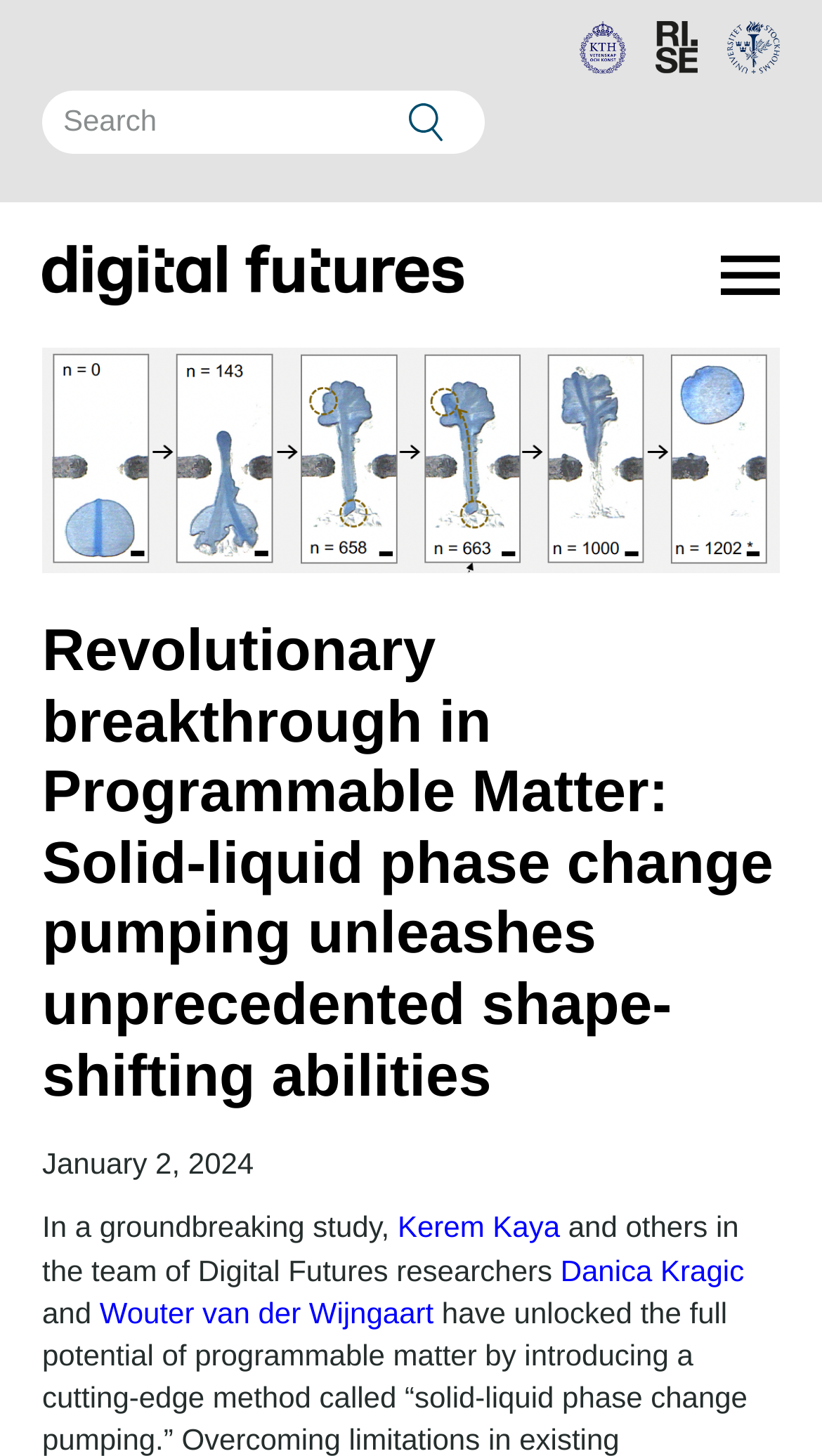Based on the provided description, "Danica Kragic", find the bounding box of the corresponding UI element in the screenshot.

[0.682, 0.861, 0.905, 0.884]